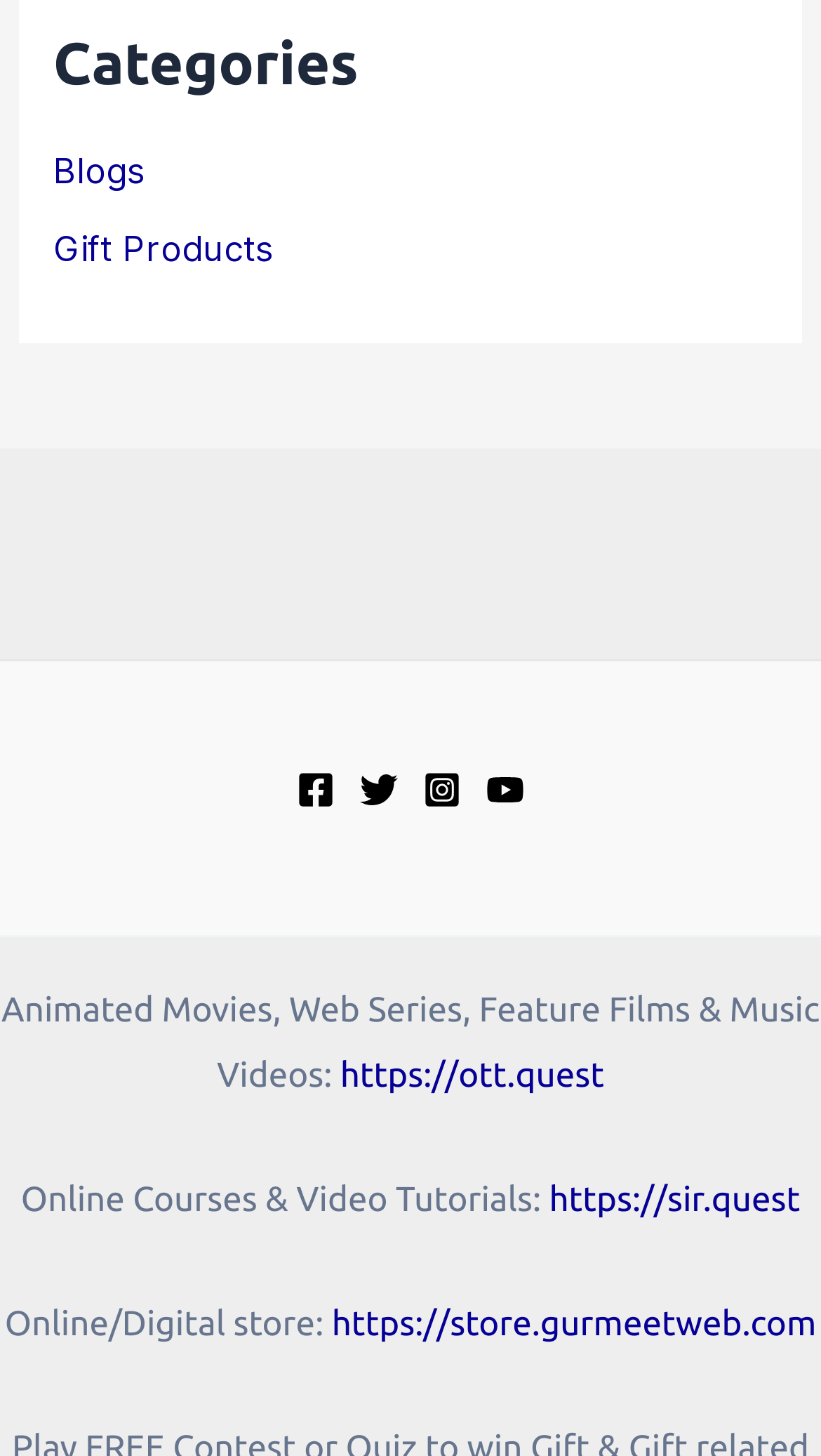Please identify the bounding box coordinates of the clickable region that I should interact with to perform the following instruction: "Click on the 'Blogs' link". The coordinates should be expressed as four float numbers between 0 and 1, i.e., [left, top, right, bottom].

[0.065, 0.103, 0.175, 0.132]